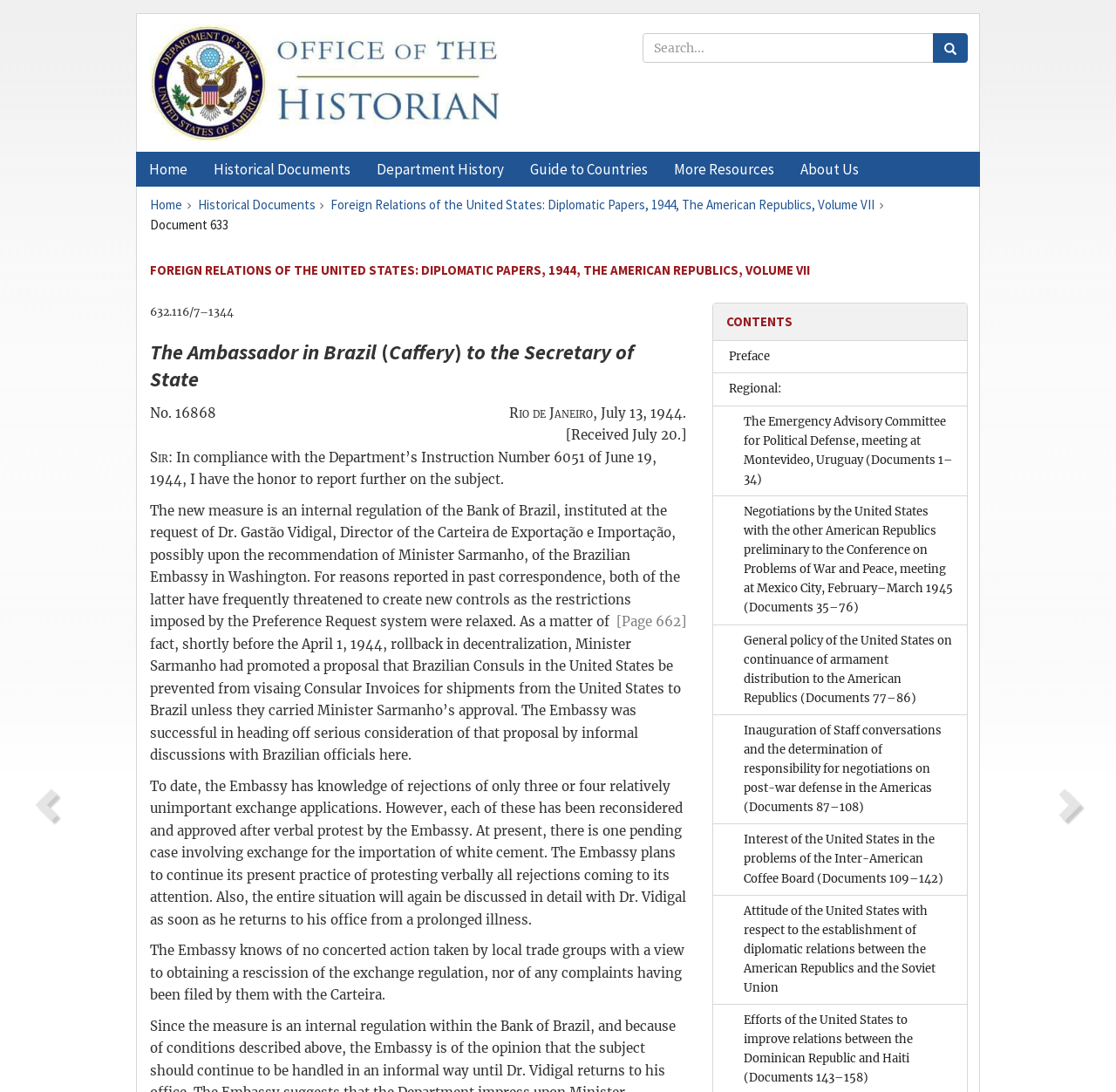Determine the bounding box coordinates of the clickable element to achieve the following action: 'Navigate to the previous page'. Provide the coordinates as four float values between 0 and 1, formatted as [left, top, right, bottom].

[0.02, 0.712, 0.067, 0.767]